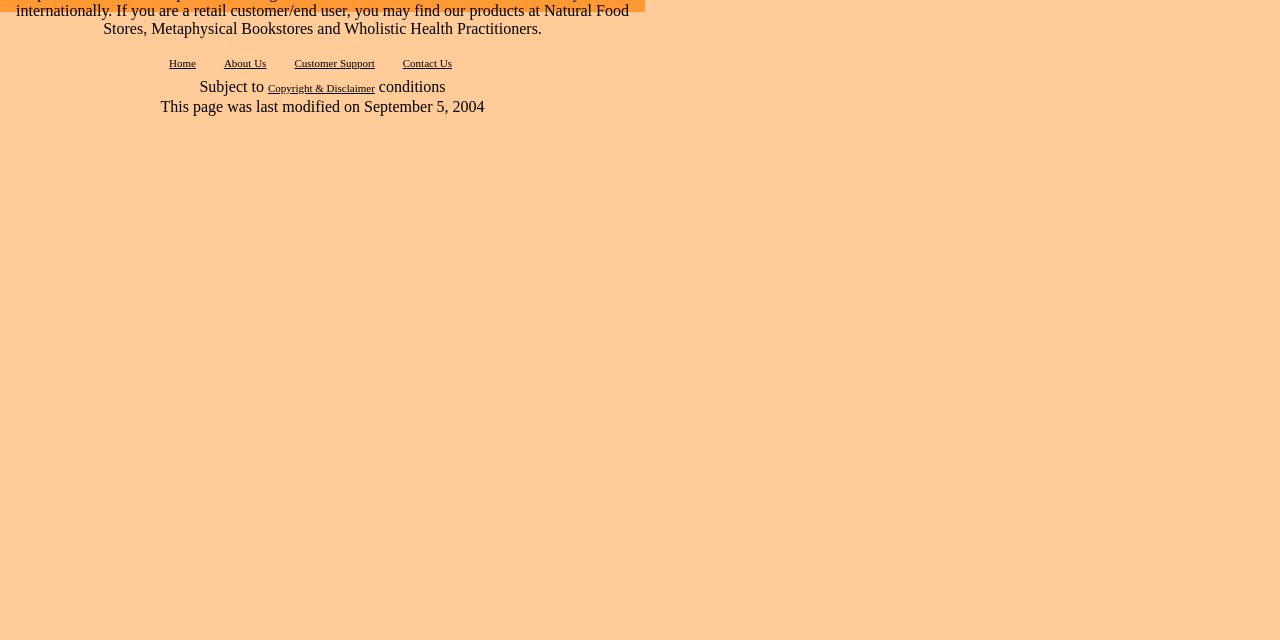Given the element description, predict the bounding box coordinates in the format (top-left x, top-left y, bottom-right x, bottom-right y), using floating point numbers between 0 and 1: Copyright & Disclaimer

[0.209, 0.128, 0.293, 0.147]